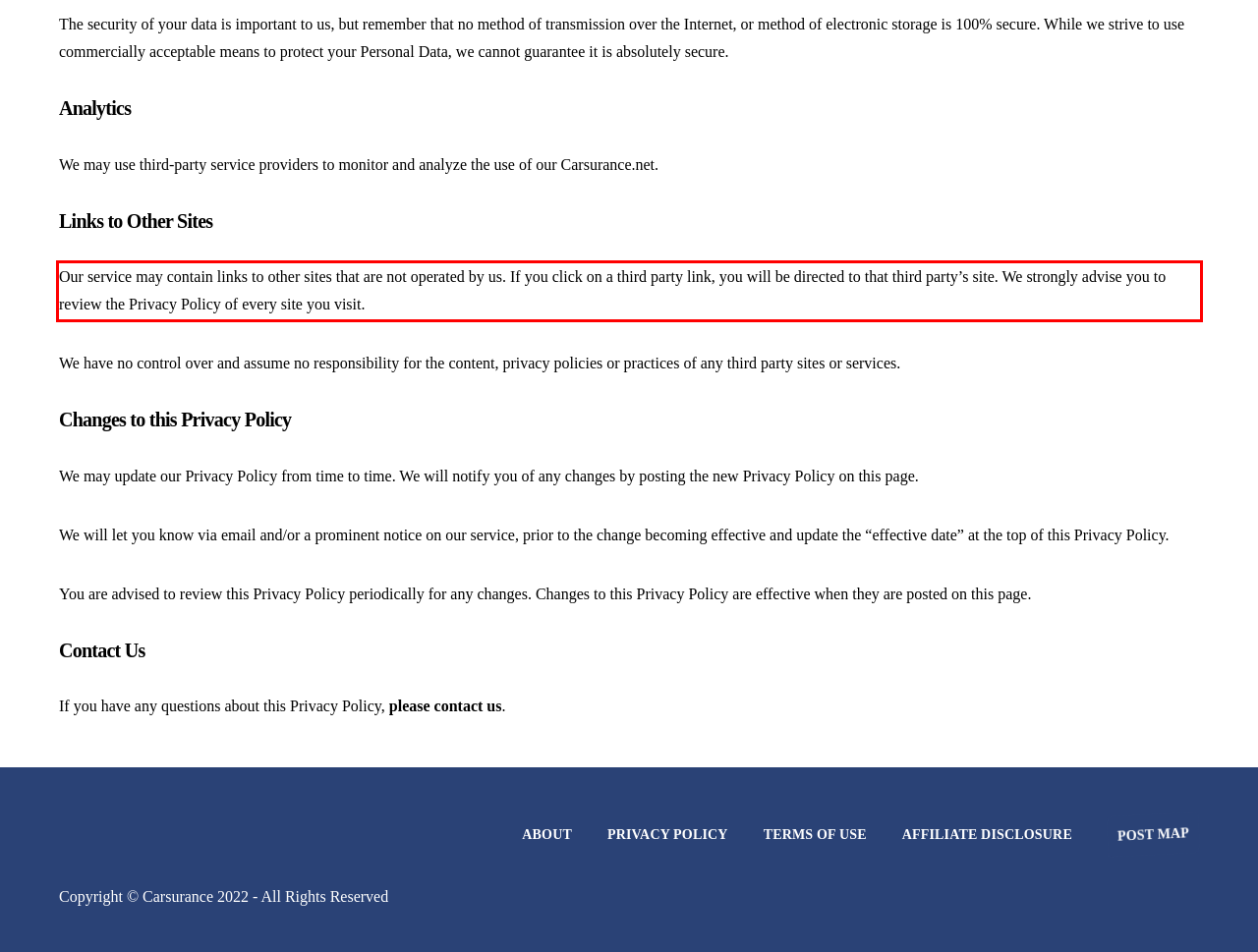From the screenshot of the webpage, locate the red bounding box and extract the text contained within that area.

Our service may contain links to other sites that are not operated by us. If you click on a third party link, you will be directed to that third party’s site. We strongly advise you to review the Privacy Policy of every site you visit.